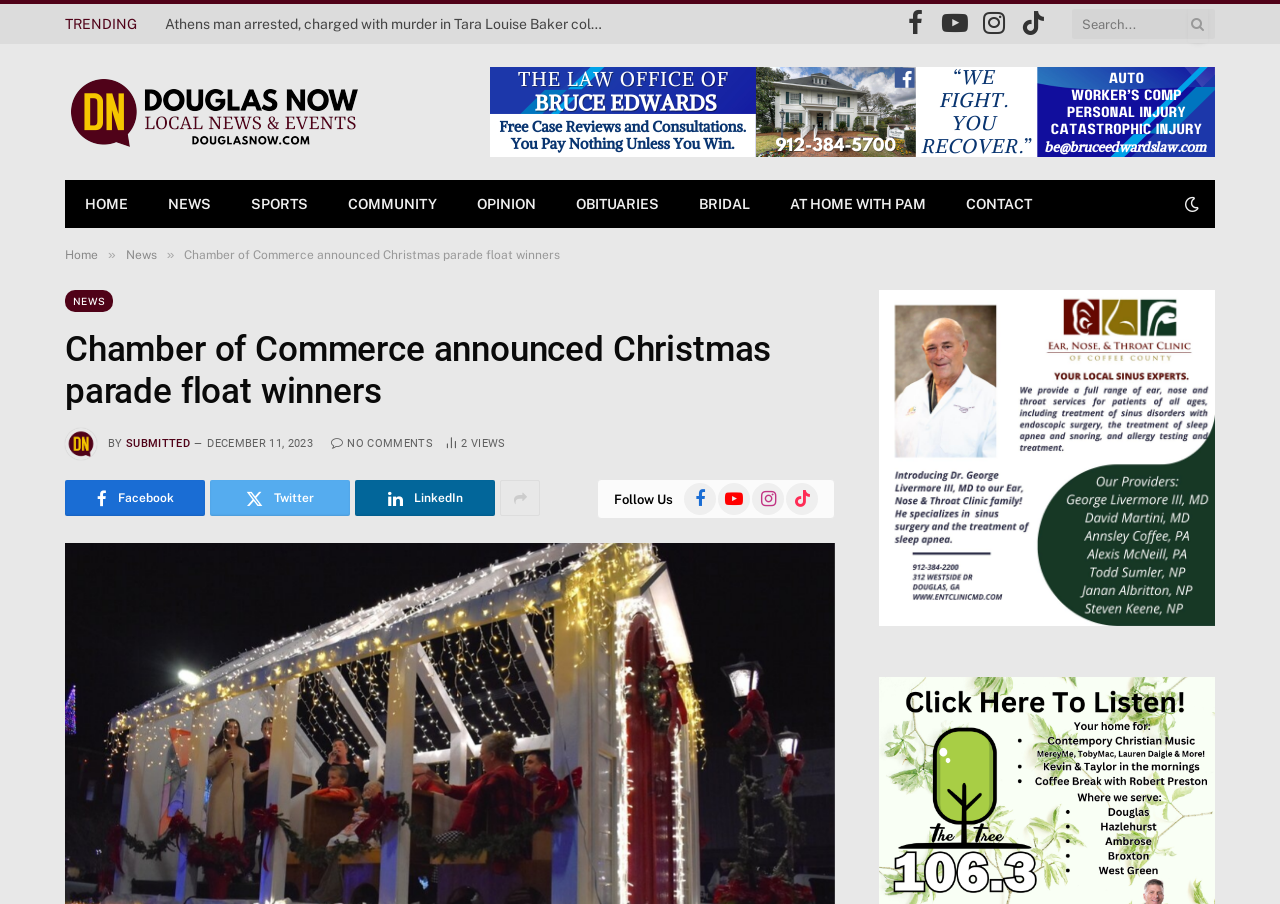What is the title of the article?
Examine the image and give a concise answer in one word or a short phrase.

Chamber of Commerce announced Christmas parade float winners